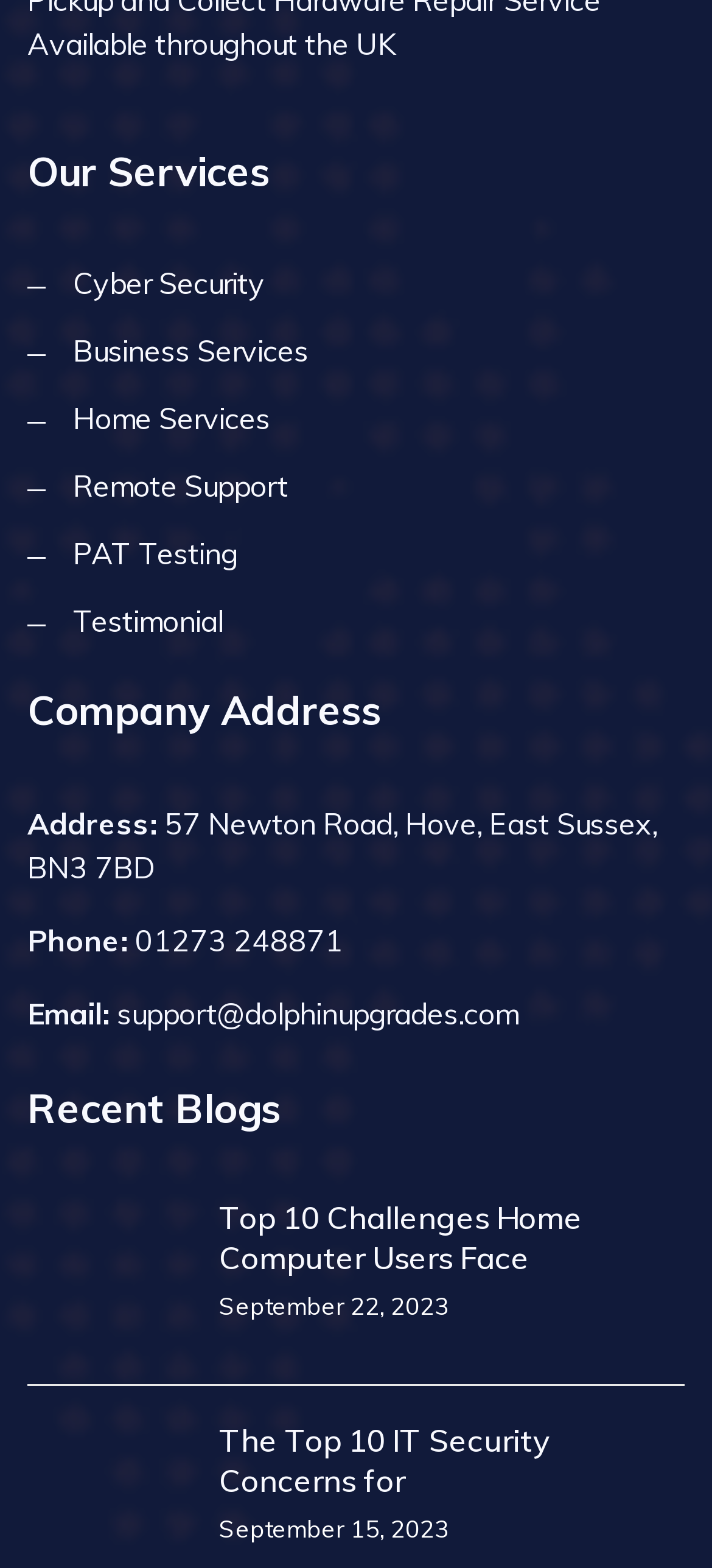Provide the bounding box coordinates of the section that needs to be clicked to accomplish the following instruction: "Check Recent Blogs."

[0.038, 0.69, 0.962, 0.724]